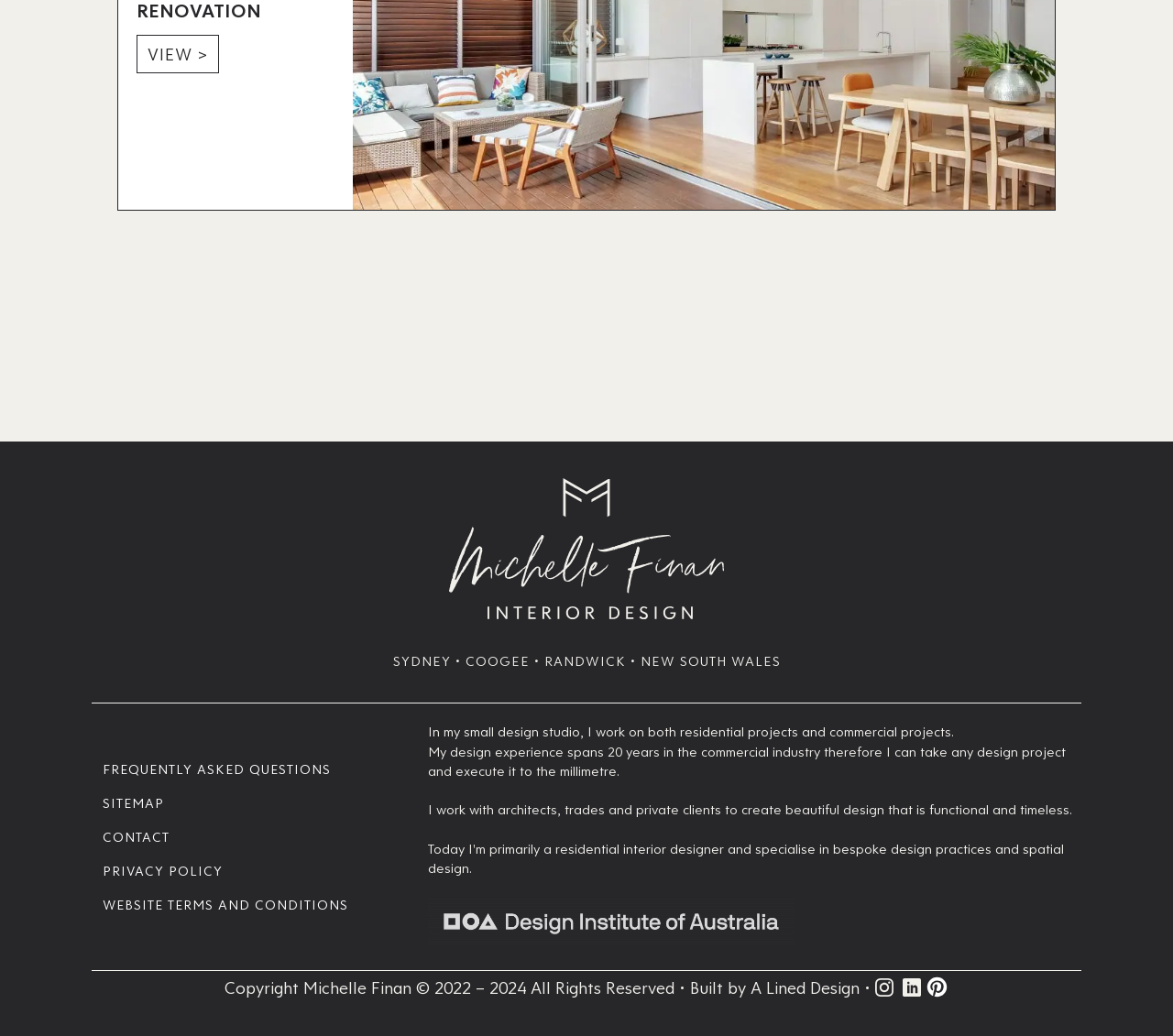Bounding box coordinates should be in the format (top-left x, top-left y, bottom-right x, bottom-right y) and all values should be floating point numbers between 0 and 1. Determine the bounding box coordinate for the UI element described as: Sitemap

[0.088, 0.759, 0.297, 0.791]